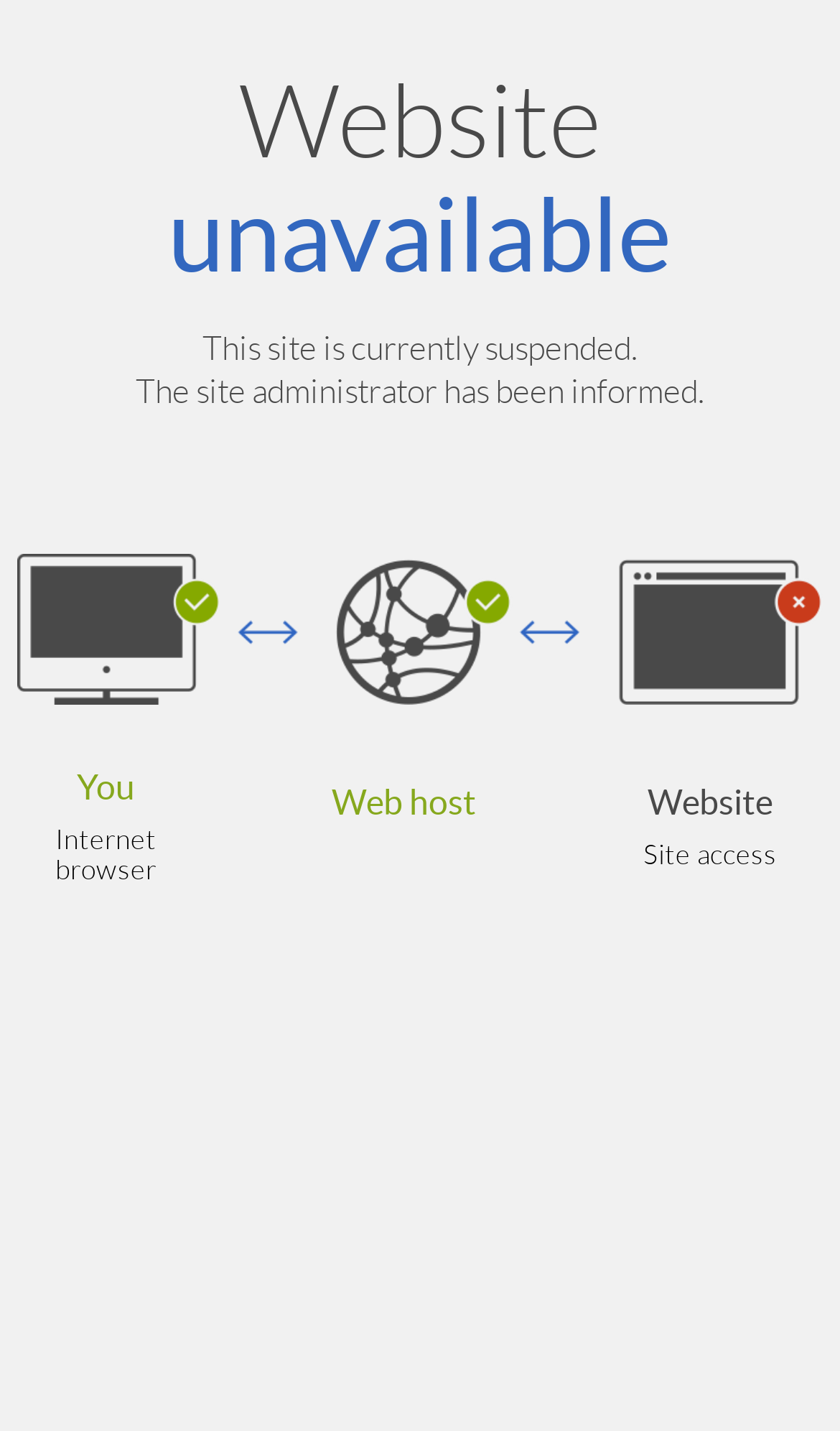Examine the screenshot and answer the question in as much detail as possible: How many columns are in the layout table?

By examining the layout table and its table cells, I can see that there are four columns in the table, each with a heading: 'You', 'Web host', 'Website', and an empty column.